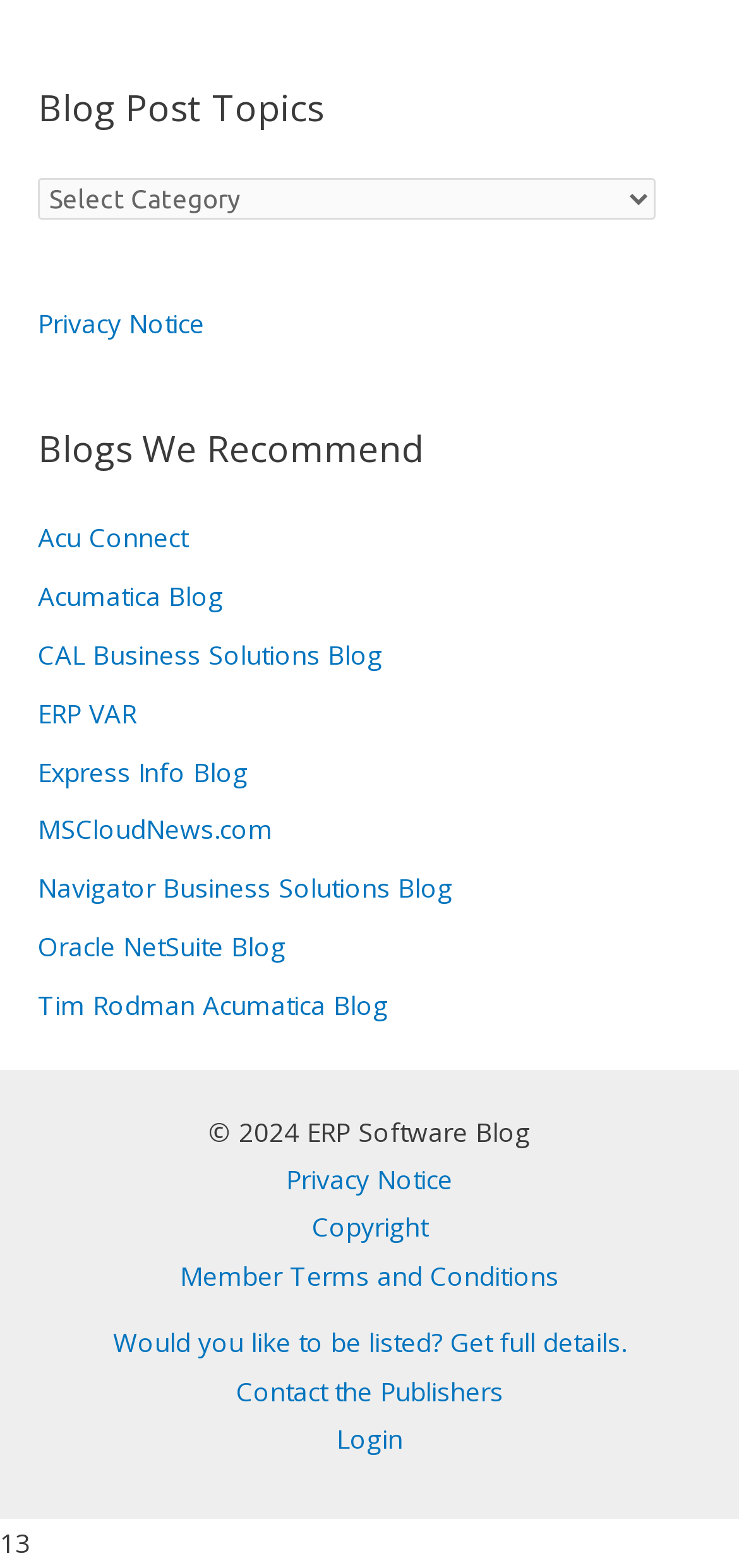Identify the bounding box coordinates for the UI element described as follows: ERP VAR. Use the format (top-left x, top-left y, bottom-right x, bottom-right y) and ensure all values are floating point numbers between 0 and 1.

[0.051, 0.443, 0.185, 0.466]